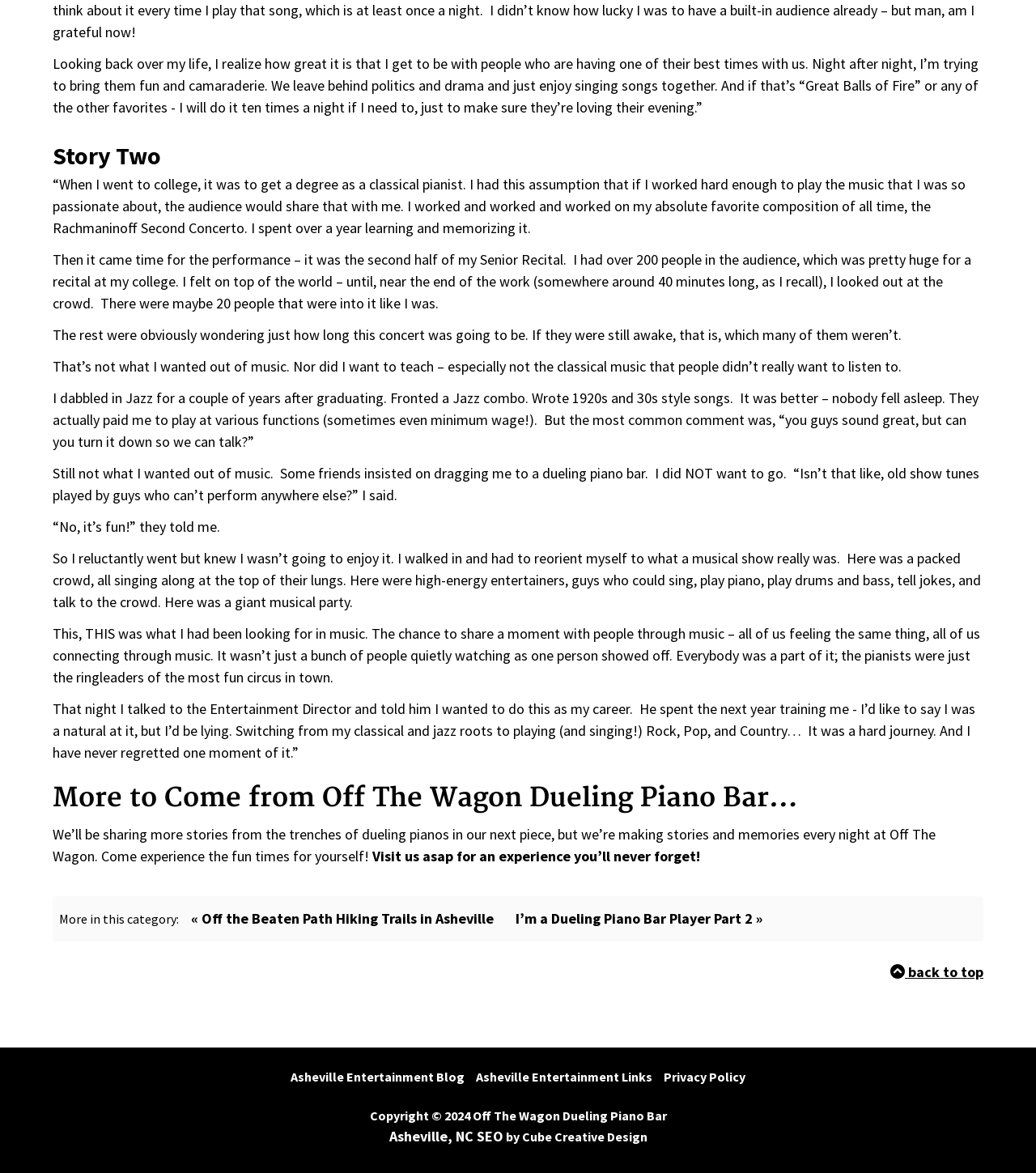Can you determine the bounding box coordinates of the area that needs to be clicked to fulfill the following instruction: "Go back to top"?

[0.859, 0.821, 0.949, 0.837]